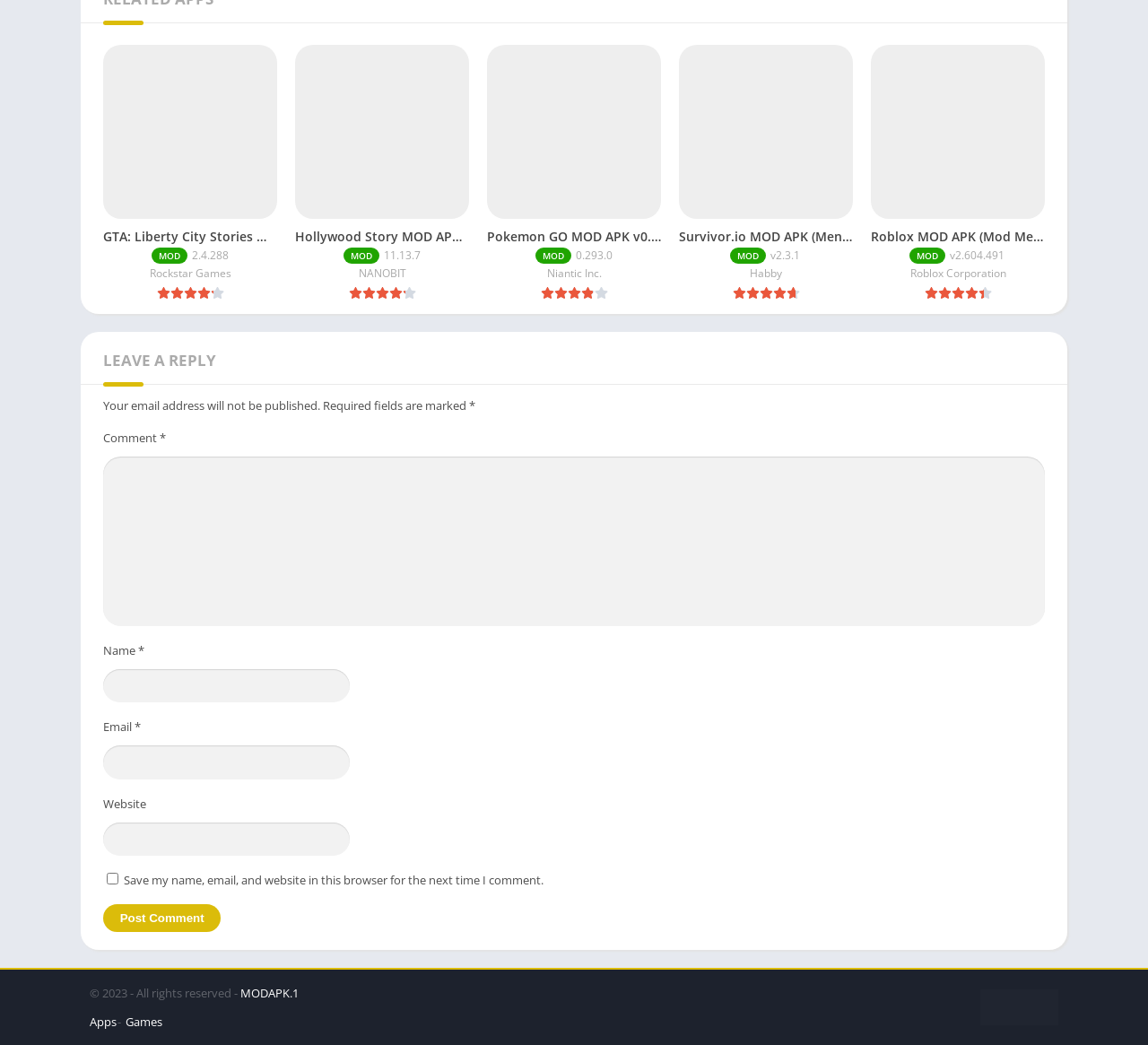What type of content is available on this website?
Respond to the question with a well-detailed and thorough answer.

Based on the links and images on the webpage, it appears that this website provides MOD APK files for various games and apps, such as GTA: Liberty City Stories, Hollywood Story, Pokemon GO, and more.